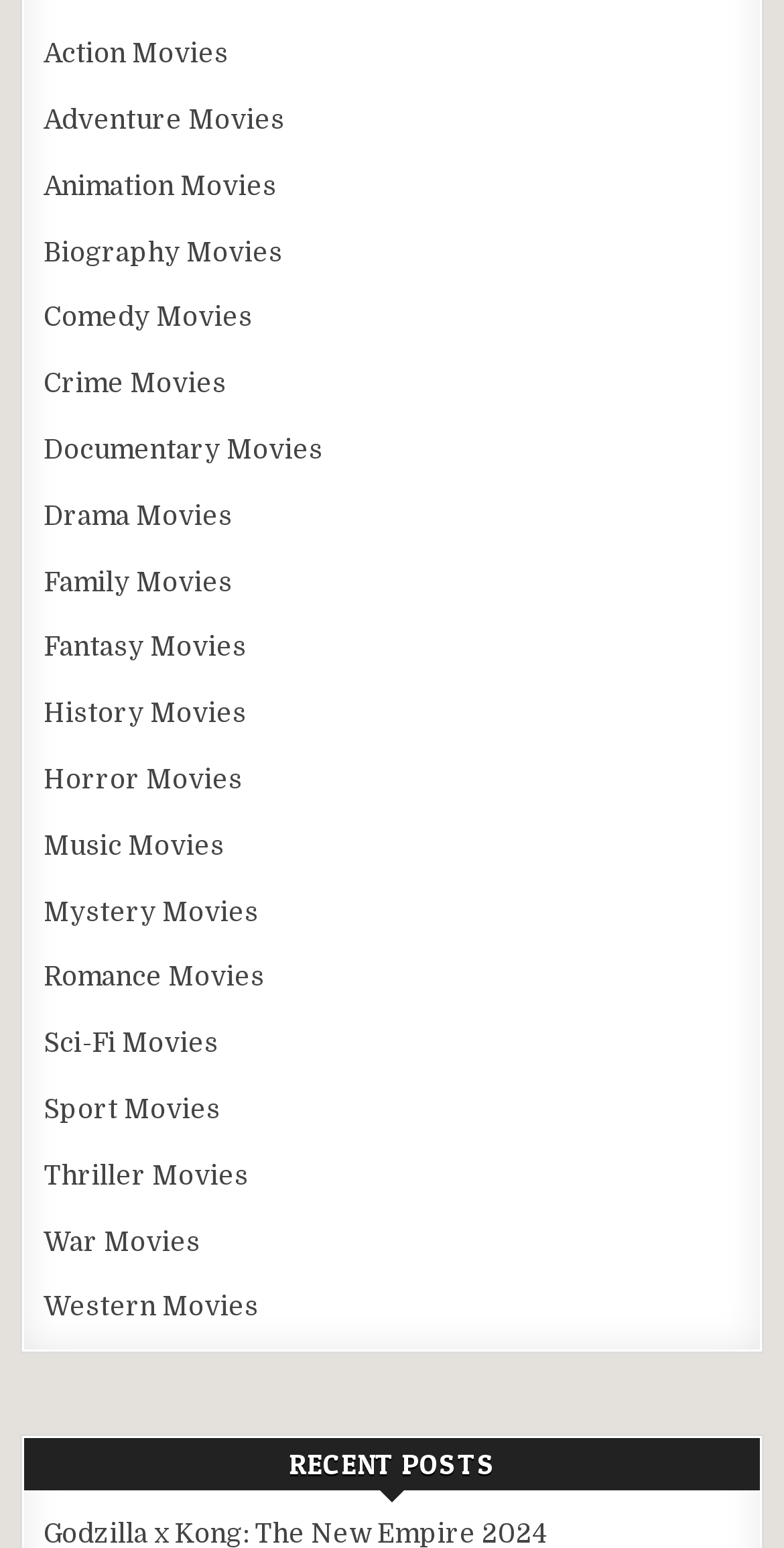Locate the bounding box coordinates of the area that needs to be clicked to fulfill the following instruction: "Browse Biography Movies". The coordinates should be in the format of four float numbers between 0 and 1, namely [left, top, right, bottom].

[0.056, 0.009, 0.361, 0.028]